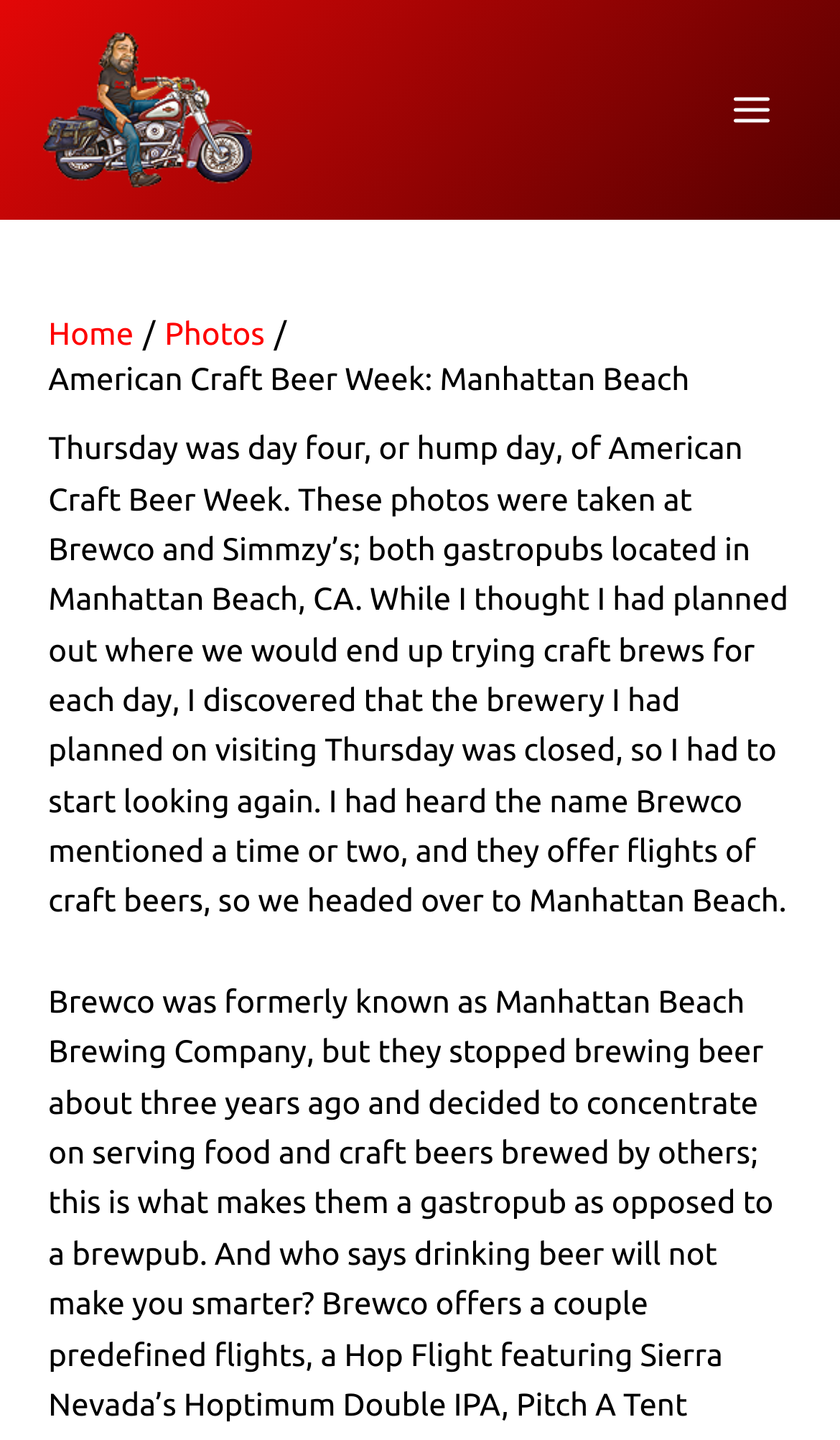Generate a thorough explanation of the webpage's elements.

The webpage is about American Craft Beer Week in Manhattan Beach, with a focus on day four of the event. At the top left of the page, there is a link with an image of "Baddog on a bike". 

On the top right, there is a button labeled "Main Menu" with an icon next to it. Below the button, there is a navigation section with breadcrumbs, which includes links to "Home" and "Photos", as well as a static text displaying the title "American Craft Beer Week: Manhattan Beach".

The main content of the page is a block of text that describes the events of day four, including visiting Brewco and Simmzy's, two gastropubs in Manhattan Beach, CA. The text also mentions that the original plan to visit a brewery was cancelled due to its closure, and how the author discovered Brewco as an alternative.